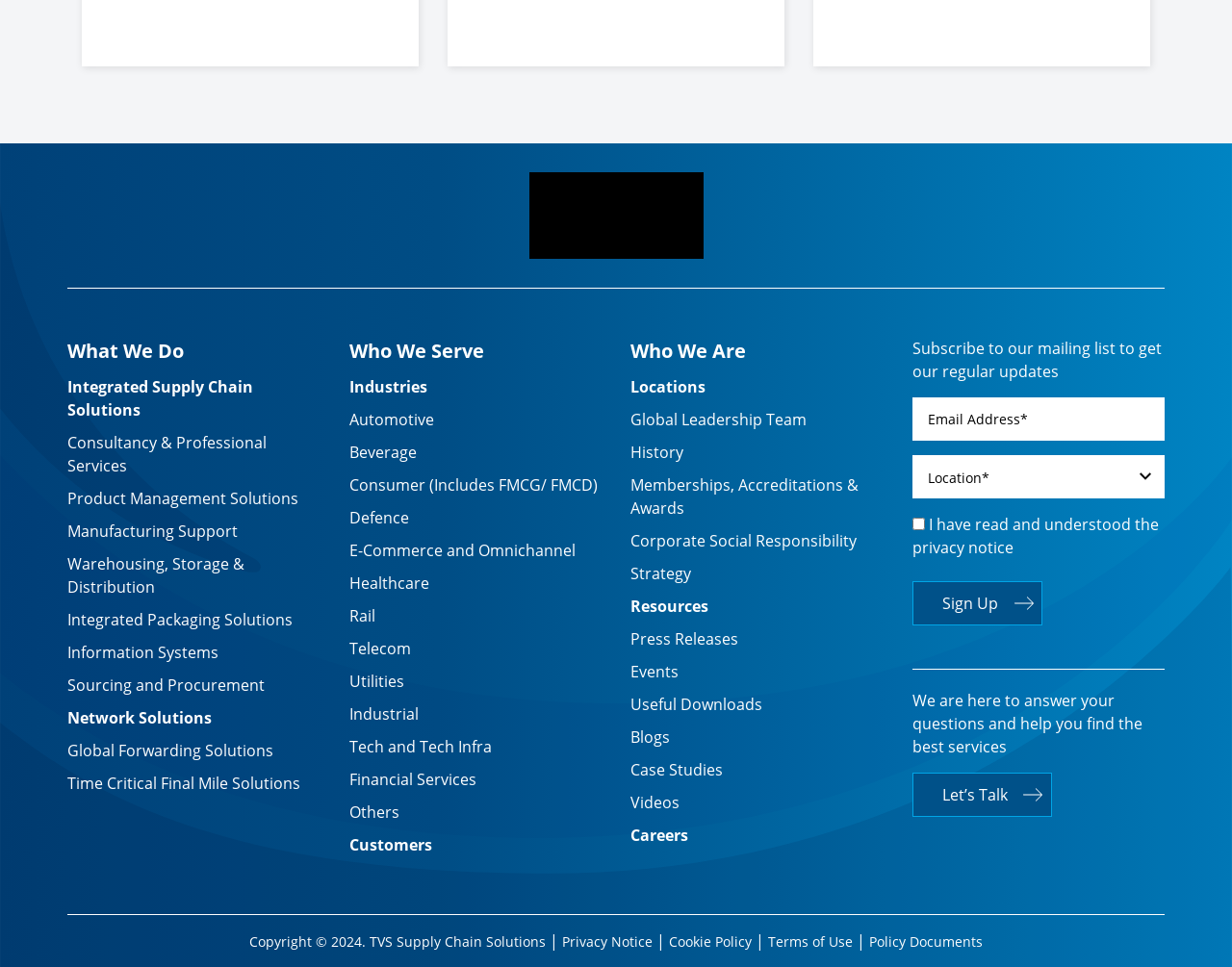Please predict the bounding box coordinates of the element's region where a click is necessary to complete the following instruction: "Contact us through the form". The coordinates should be represented by four float numbers between 0 and 1, i.e., [left, top, right, bottom].

[0.74, 0.348, 0.945, 0.692]